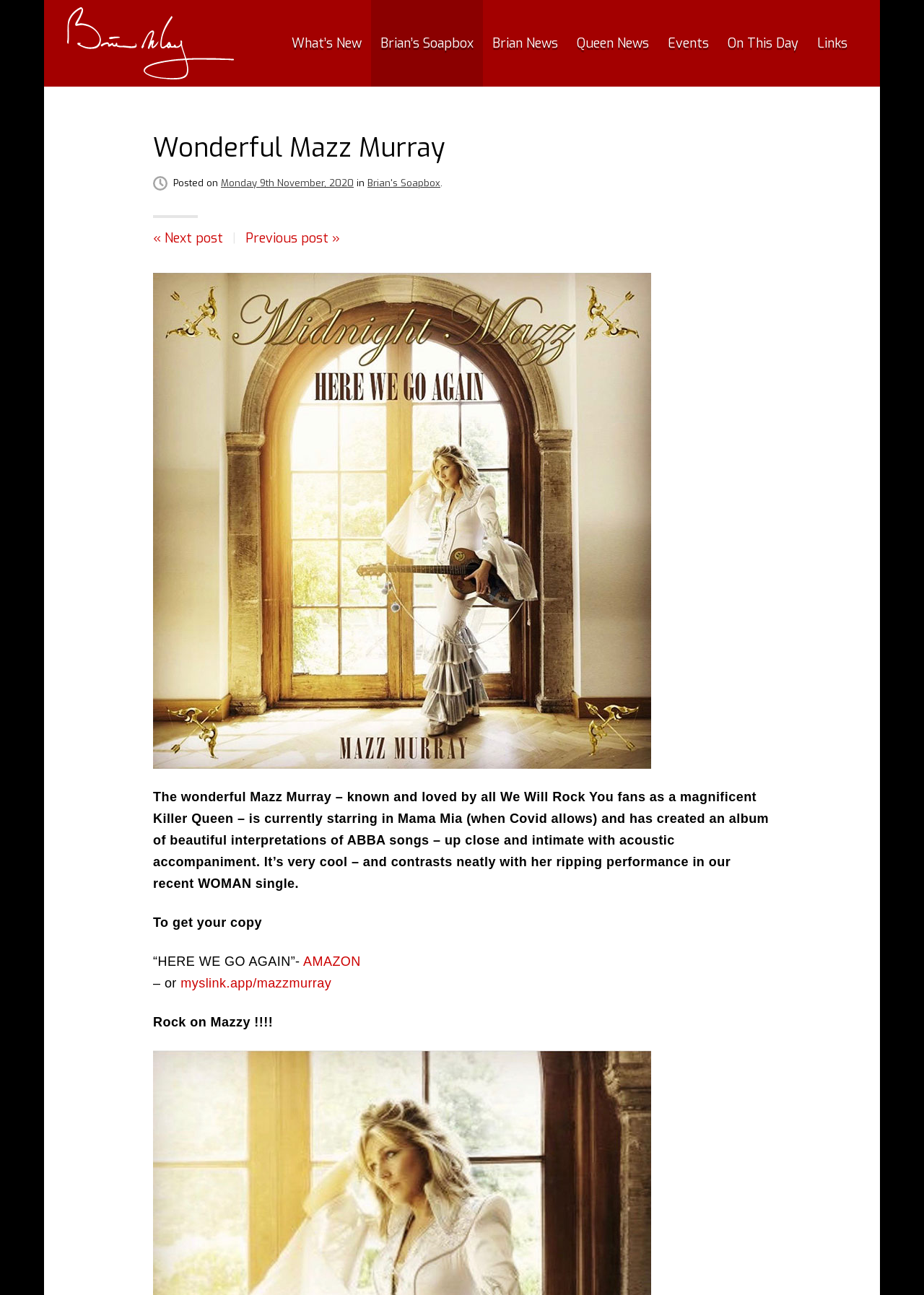Where can you buy Mazz Murray's album?
Answer the question with a single word or phrase derived from the image.

AMAZON